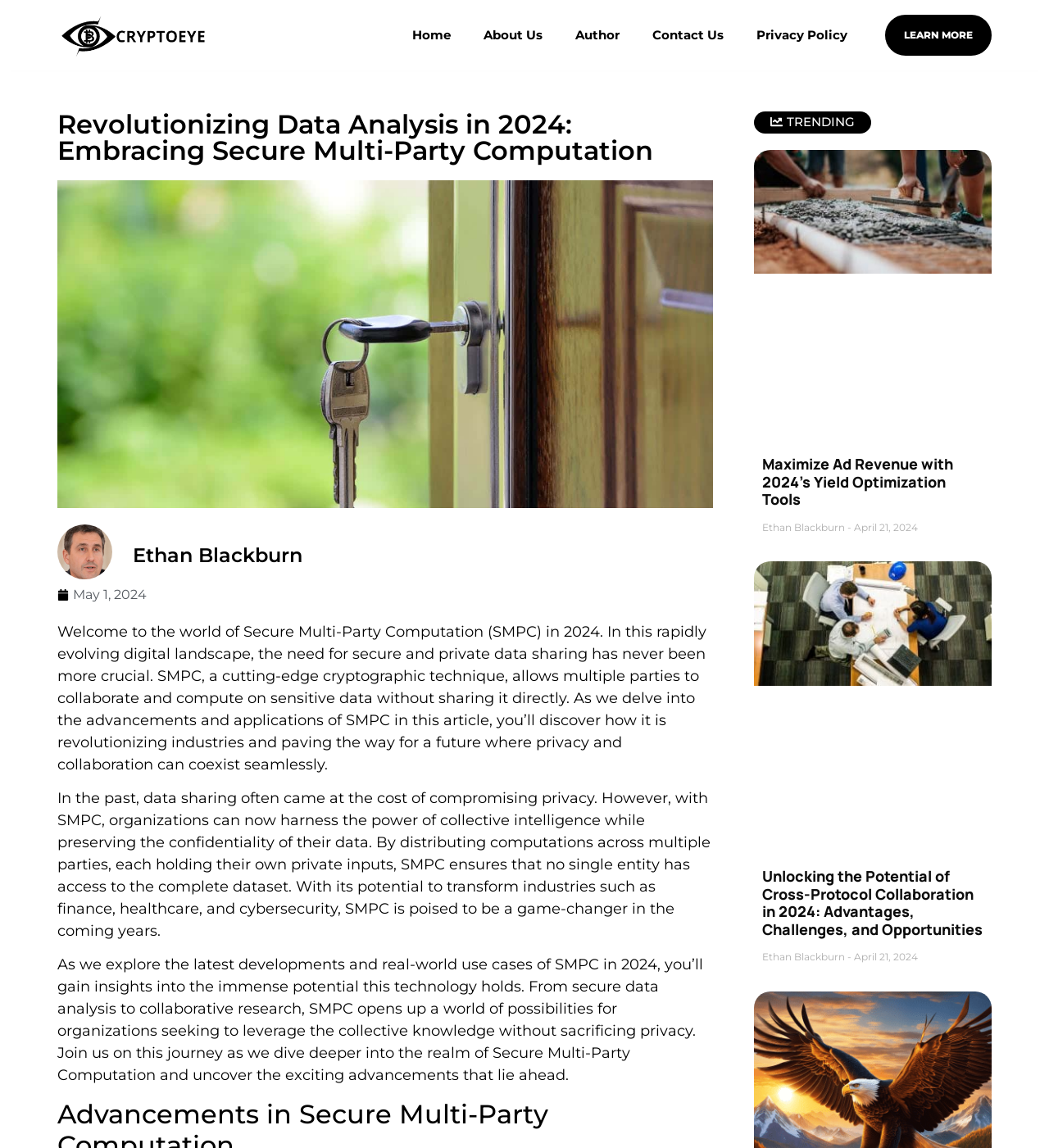Determine the bounding box coordinates (top-left x, top-left y, bottom-right x, bottom-right y) of the UI element described in the following text: Ethan Blackburn

[0.127, 0.474, 0.679, 0.494]